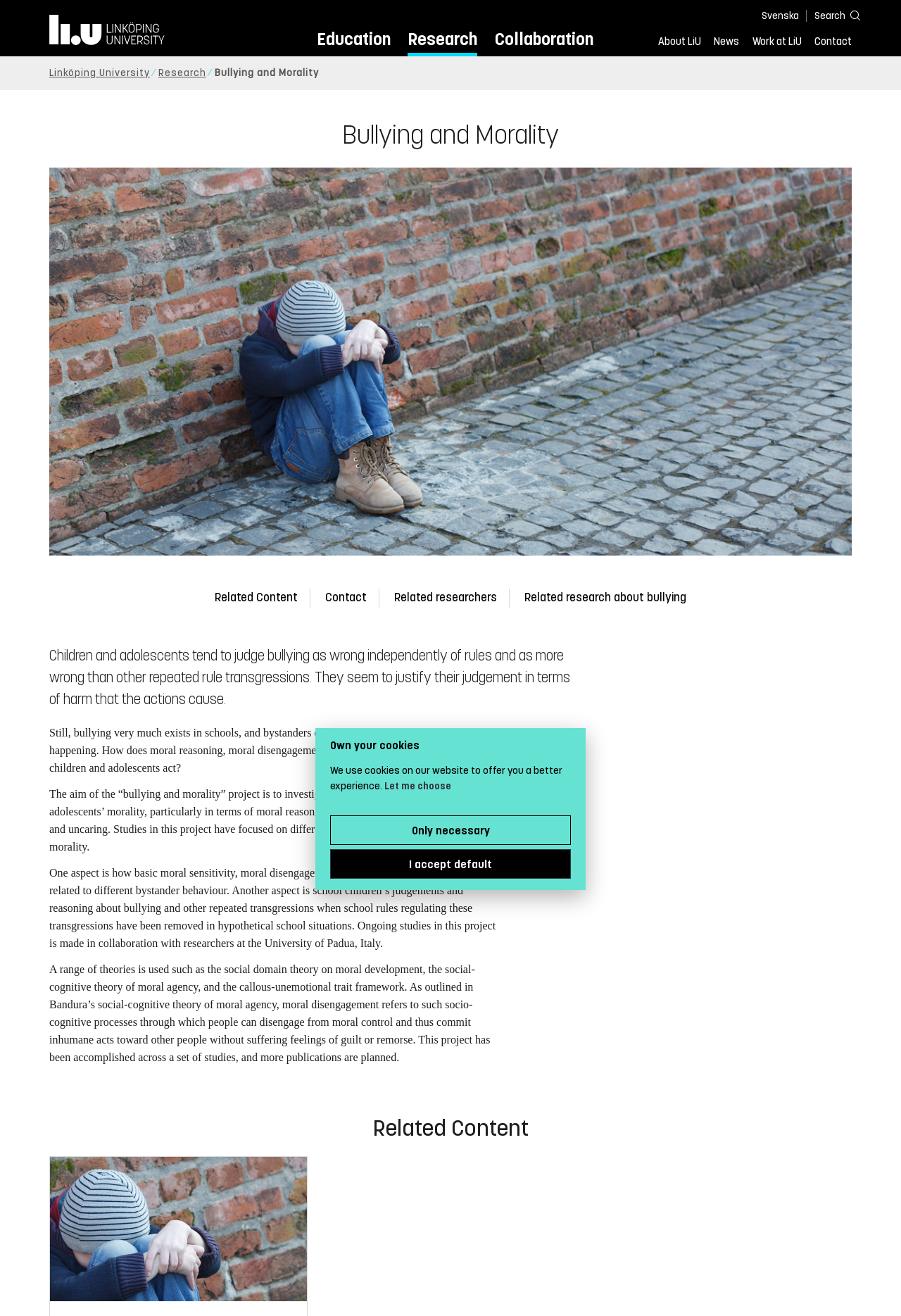Determine the bounding box coordinates of the target area to click to execute the following instruction: "Read more about 'Bullying and Morality'."

[0.031, 0.088, 0.969, 0.118]